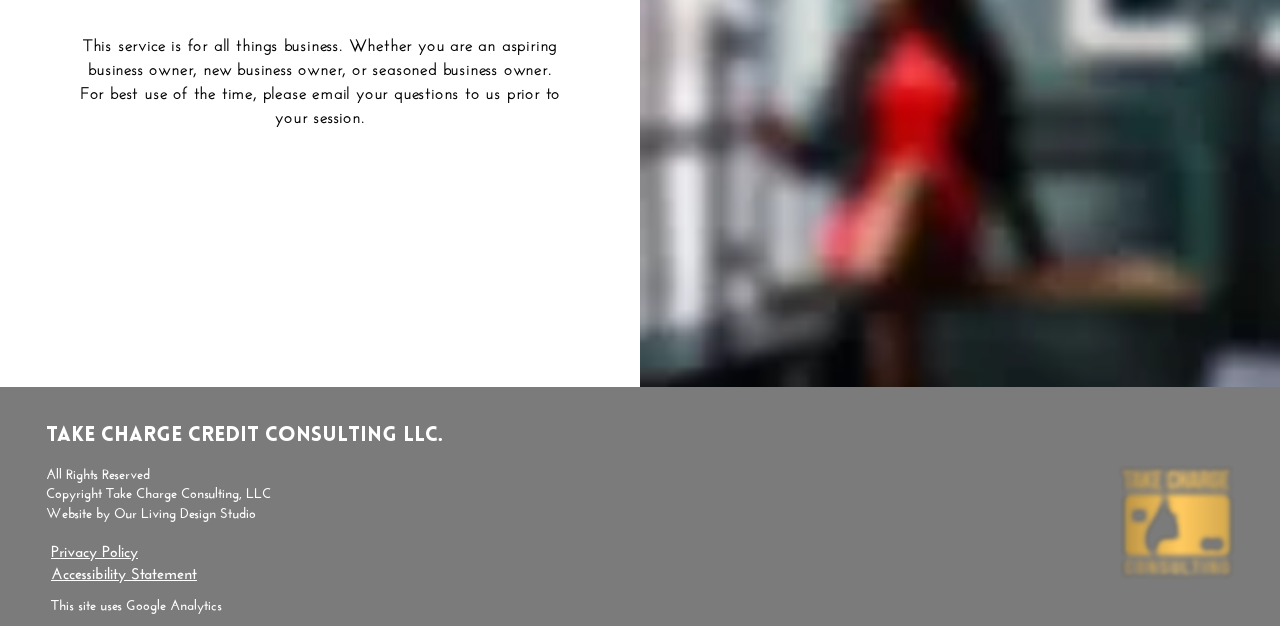Using the element description Privacy Policy, predict the bounding box coordinates for the UI element. Provide the coordinates in (top-left x, top-left y, bottom-right x, bottom-right y) format with values ranging from 0 to 1.

[0.04, 0.856, 0.108, 0.895]